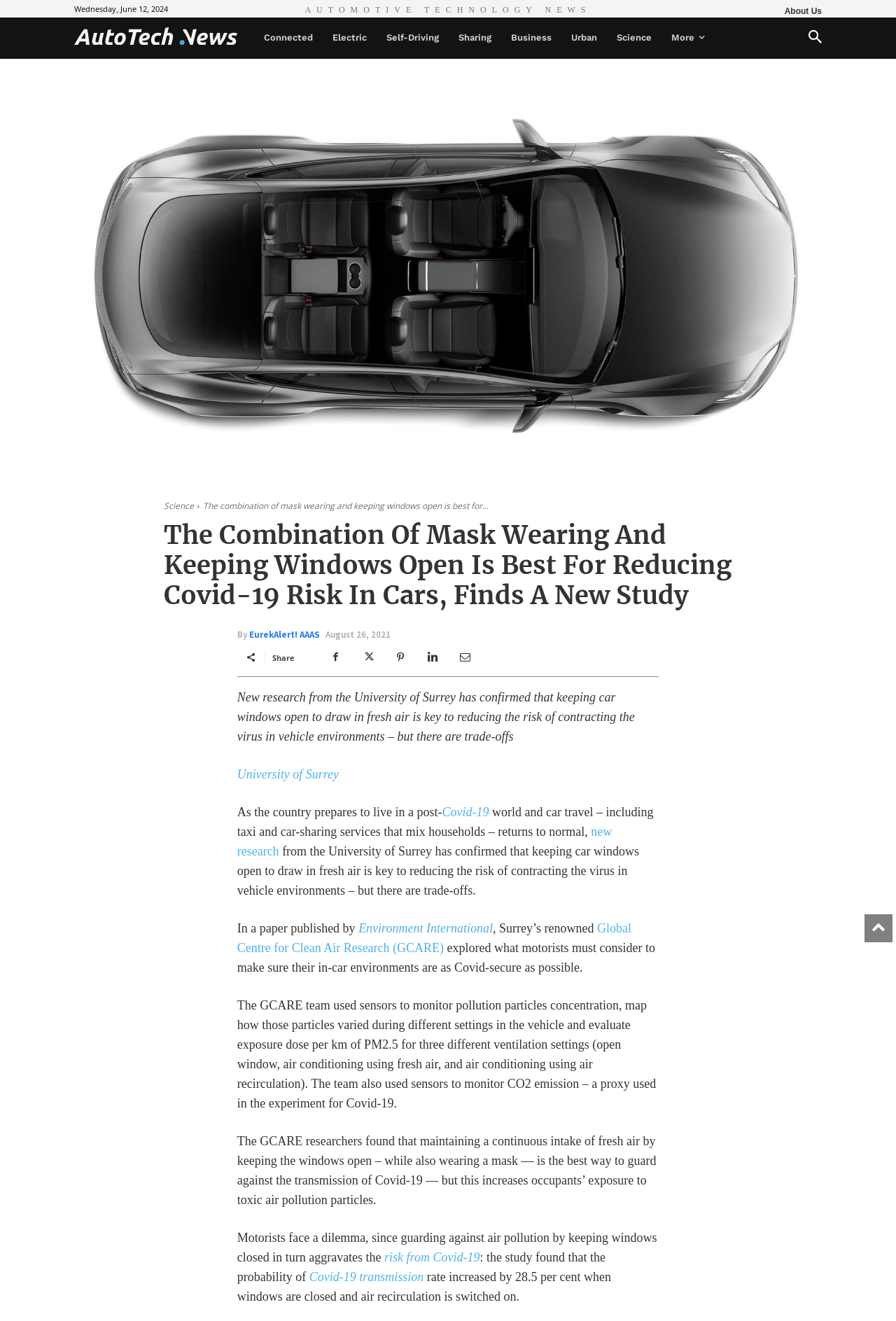Please give a concise answer to this question using a single word or phrase: 
What is the name of the research center that conducted the study?

Global Centre for Clean Air Research (GCARE)